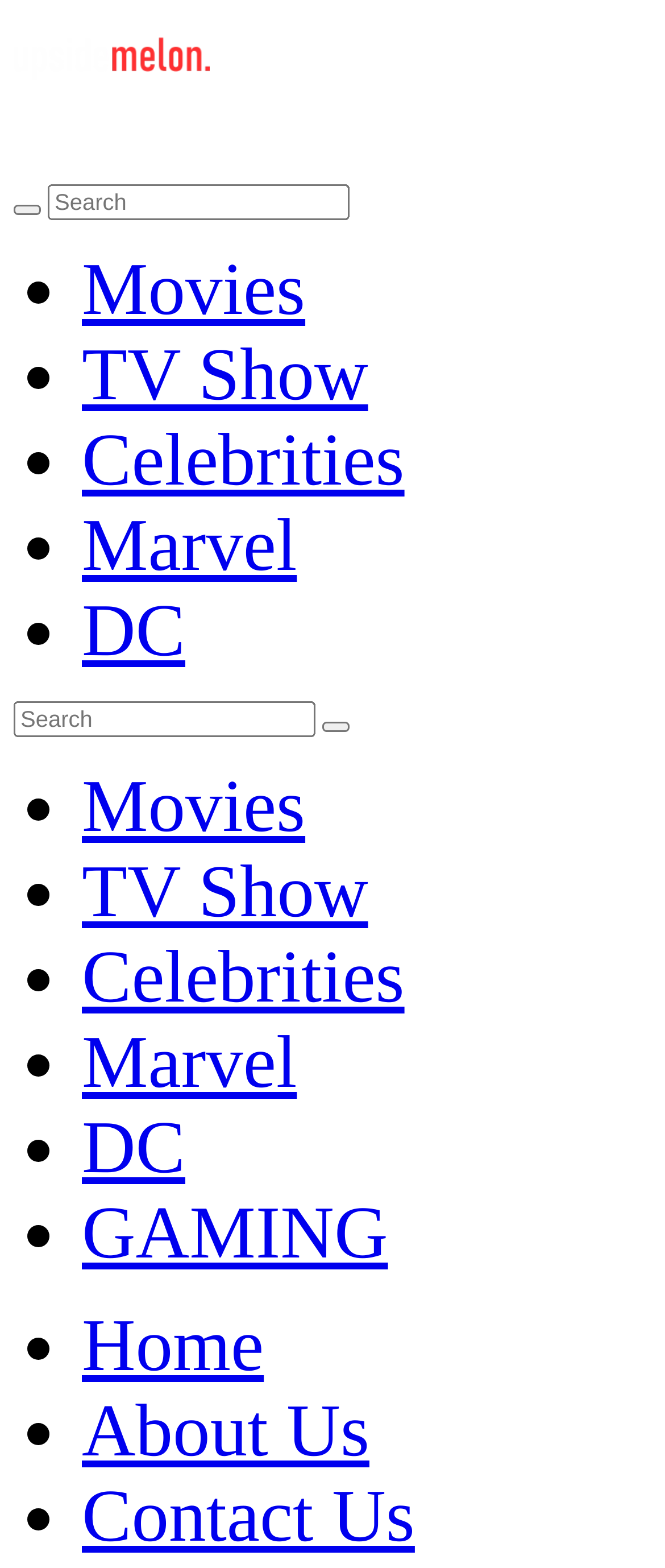What are the categories listed on the webpage?
Give a one-word or short-phrase answer derived from the screenshot.

Movies, TV Show, Celebrities, Marvel, DC, GAMING, Home, About Us, Contact Us